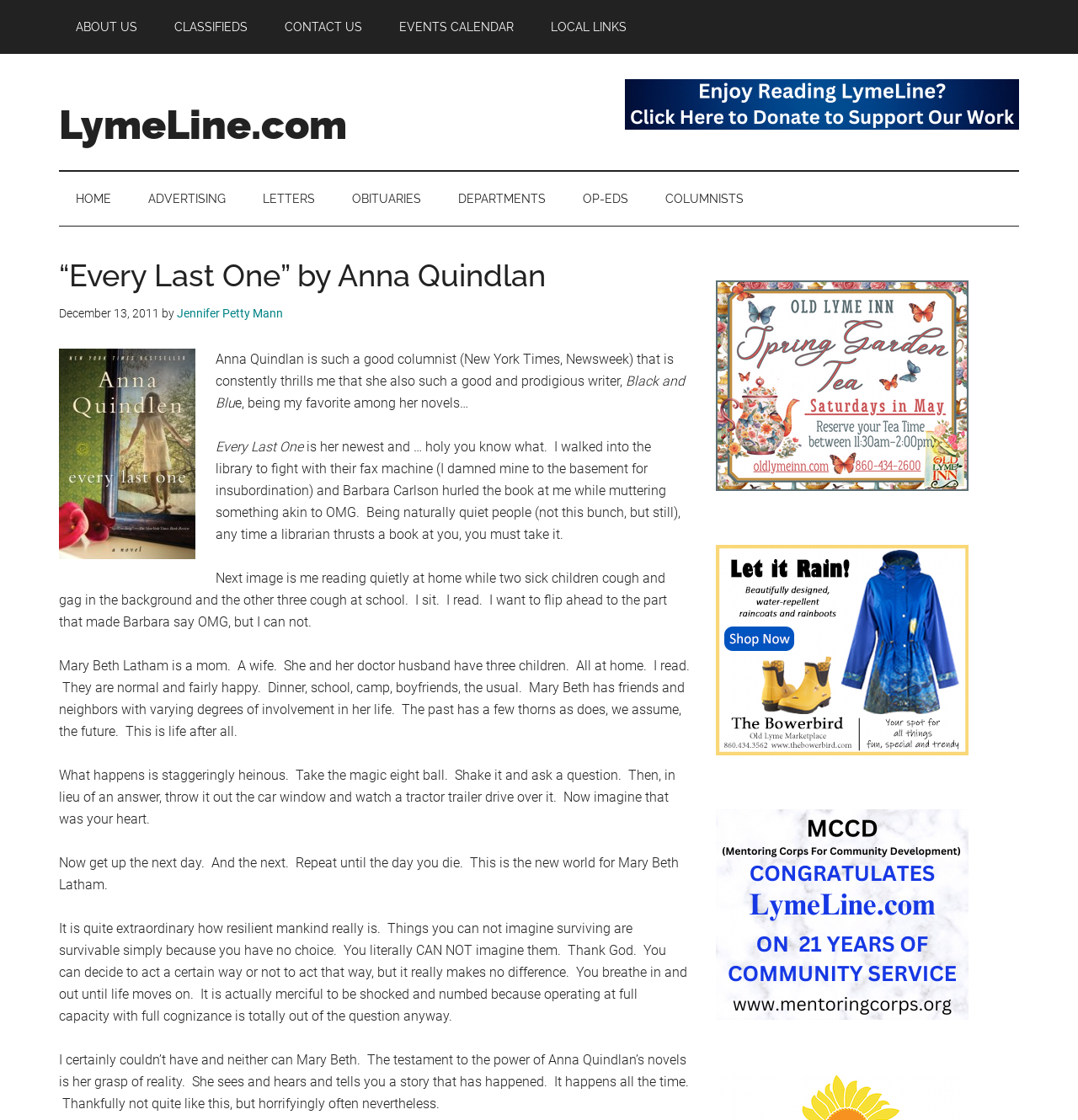Please provide a comprehensive response to the question below by analyzing the image: 
What is the author of the book being reviewed?

The author of the book being reviewed is Anna Quindlan, which is mentioned in the heading '“Every Last One” by Anna Quindlan' and also mentioned in the text as 'Anna Quindlan is such a good columnist (New York Times, Newsweek) that is constantly thrills me that she also such a good and prodigious writer,'.